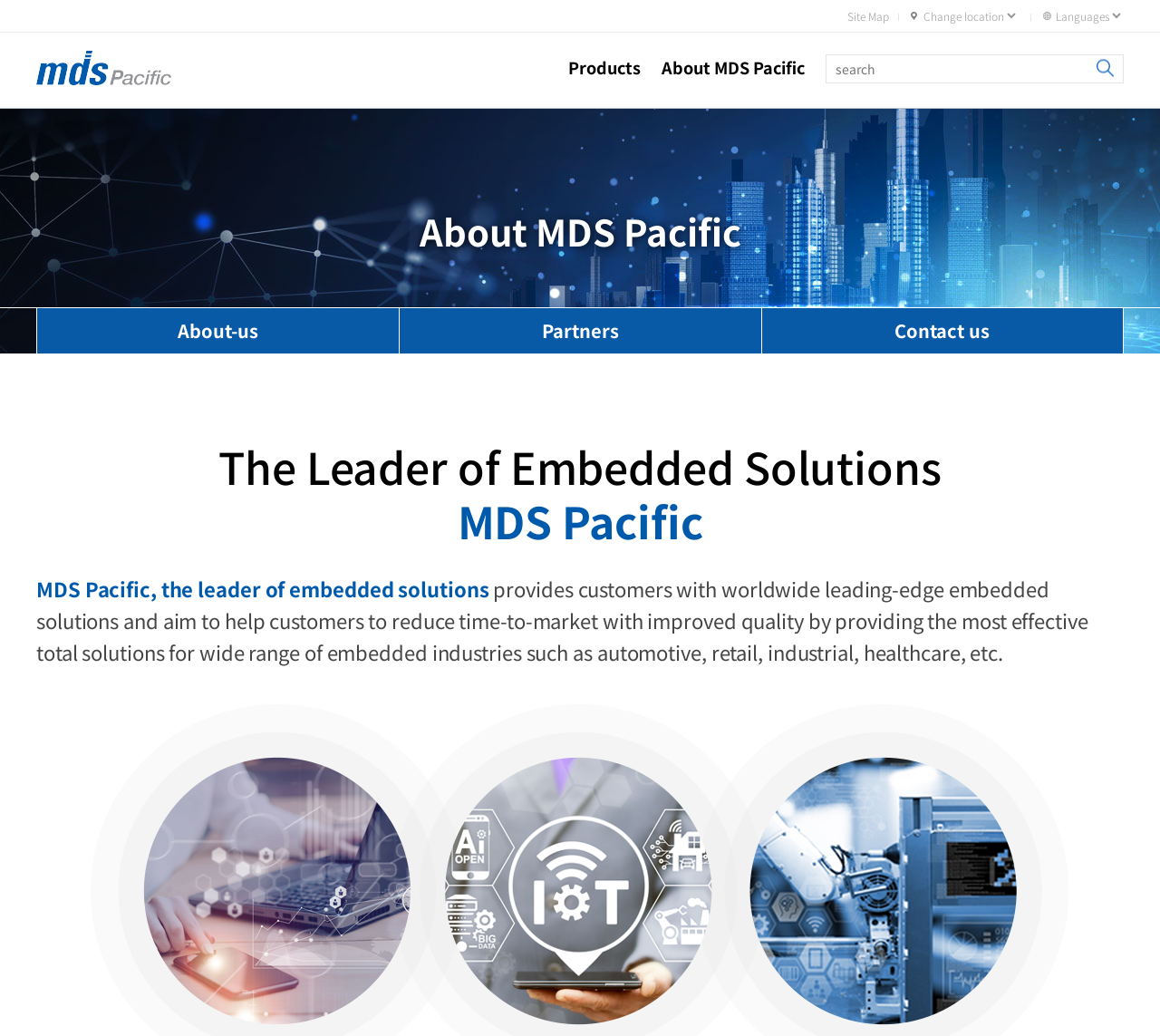Determine the bounding box coordinates for the area that needs to be clicked to fulfill this task: "click the products link". The coordinates must be given as four float numbers between 0 and 1, i.e., [left, top, right, bottom].

[0.49, 0.053, 0.552, 0.083]